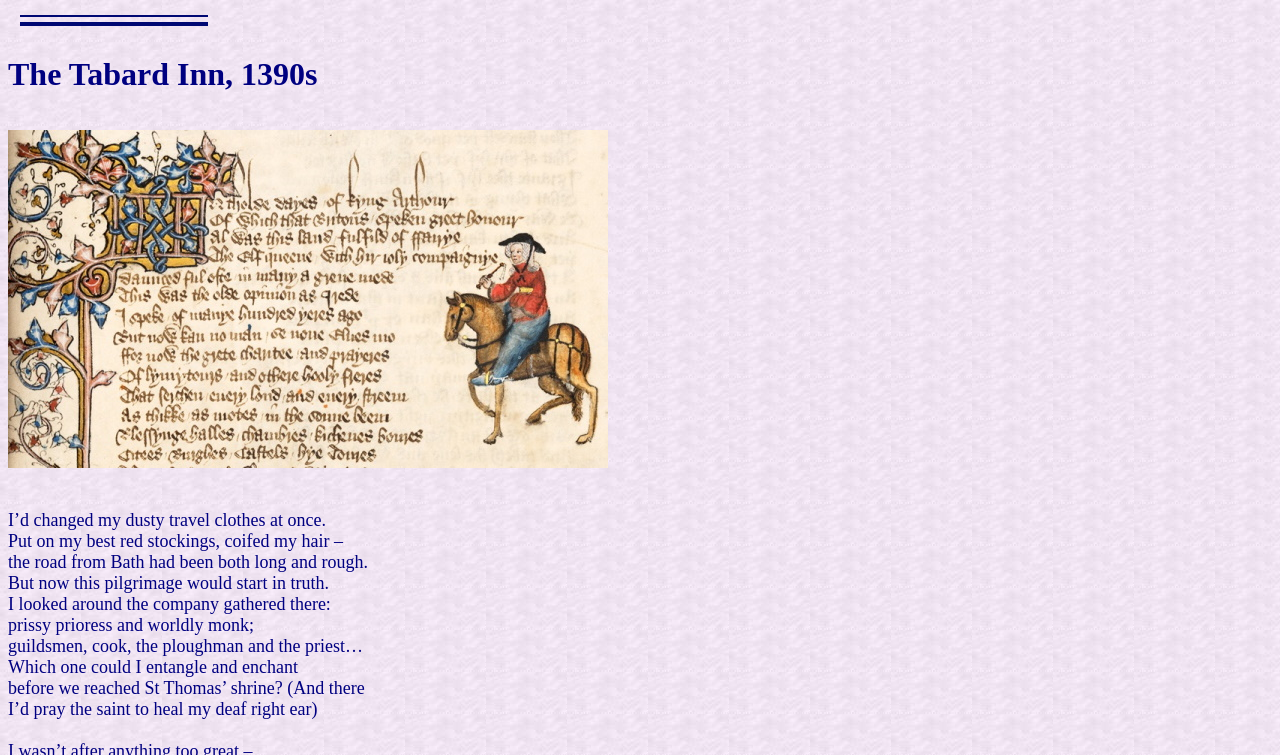Generate a comprehensive description of the webpage.

The webpage is a poetry webzine titled "SNAKESKIN: The Poetry Webzine". At the top, there is a small image of a dash, accompanied by a non-descriptive text "\xa0". Below this, there is a title "The Tabard Inn, 1390s" in a larger font. 

To the right of the title, there is a larger image of the "wife of bath". The main content of the webpage is a poem, which starts below the image. The poem is divided into several stanzas, with each line of the poem presented as a separate text element. The lines of the poem are arranged vertically, with a small gap between each line. The poem describes a scene where the narrator has arrived at an inn and is preparing for a pilgrimage, observing the other travelers gathered there.

The poem occupies most of the webpage, with the text elements arranged from top to bottom. The overall layout is simple, with a focus on presenting the poem in a clear and readable format.